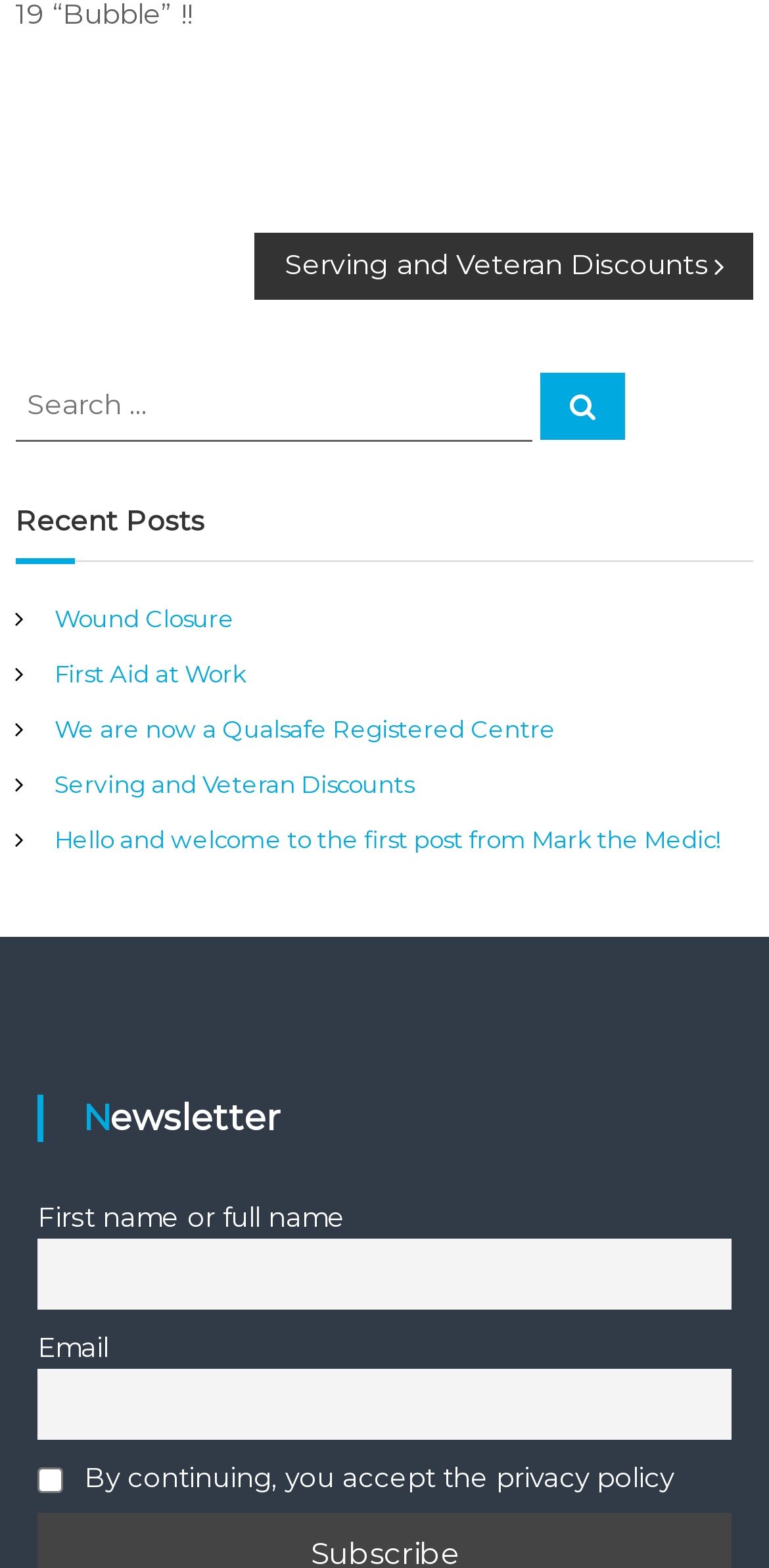Identify the bounding box coordinates of the clickable region necessary to fulfill the following instruction: "Subscribe to the newsletter". The bounding box coordinates should be four float numbers between 0 and 1, i.e., [left, top, right, bottom].

[0.049, 0.79, 0.951, 0.836]